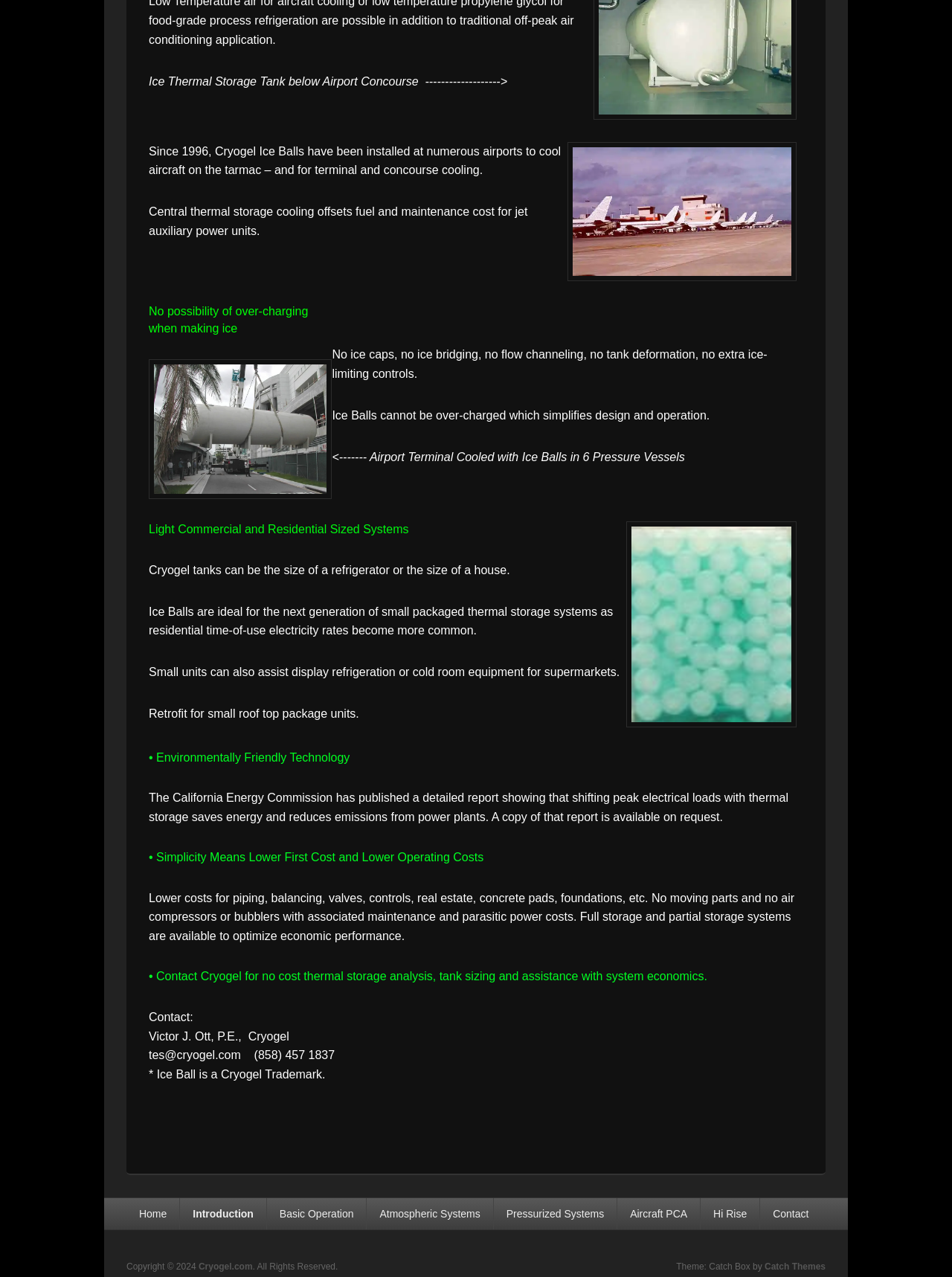What is the environmental benefit of thermal storage?
Please answer the question with as much detail as possible using the screenshot.

According to the StaticText element with the text 'The California Energy Commission has published a detailed report showing that shifting peak electrical loads with thermal storage saves energy and reduces emissions from power plants.', thermal storage can help reduce energy consumption and emissions from power plants.